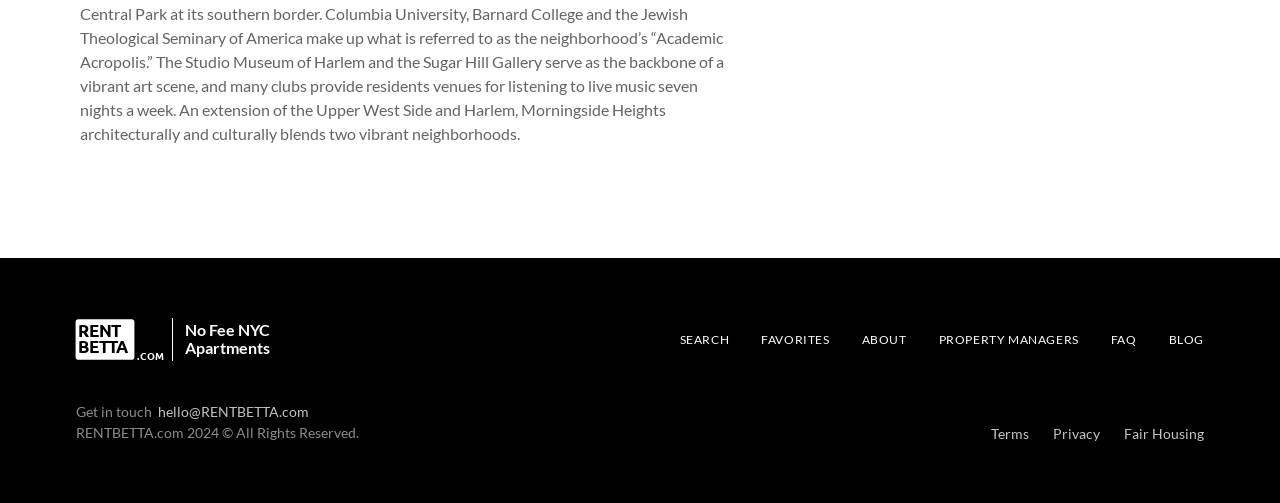Determine the bounding box coordinates in the format (top-left x, top-left y, bottom-right x, bottom-right y). Ensure all values are floating point numbers between 0 and 1. Identify the bounding box of the UI element described by: Property Managers

[0.733, 0.66, 0.843, 0.692]